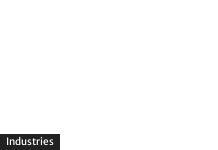Identify and describe all the elements present in the image.

The image is linked to a section titled "Industries," suggesting a focus on various industrial topics or sectors. This could include discussions, articles, or resources related to different industries, providing insights and information. The simple black background with white text indicates a clean and direct presentation, aiming to attract attention to the subject matter related to industries. The layout is consistent with web design practices, likely serving as a navigational element for users to explore content related to industrial topics on the website.